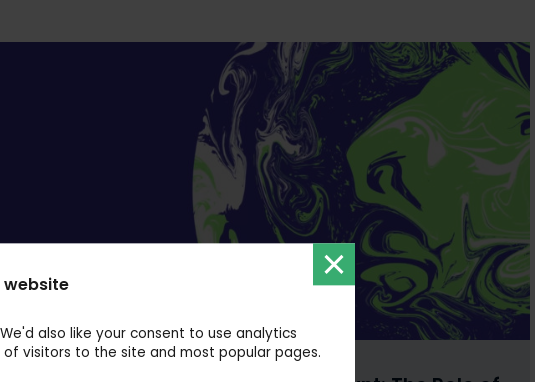What is the event associated with the image?
Refer to the image and give a detailed answer to the query.

The image is positioned prominently on the webpage, associated with the event 'COP26 Panel: Making Ambition Count: The Role of Climate Councils', highlighting the significance of climate councils in advancing environmental goals.